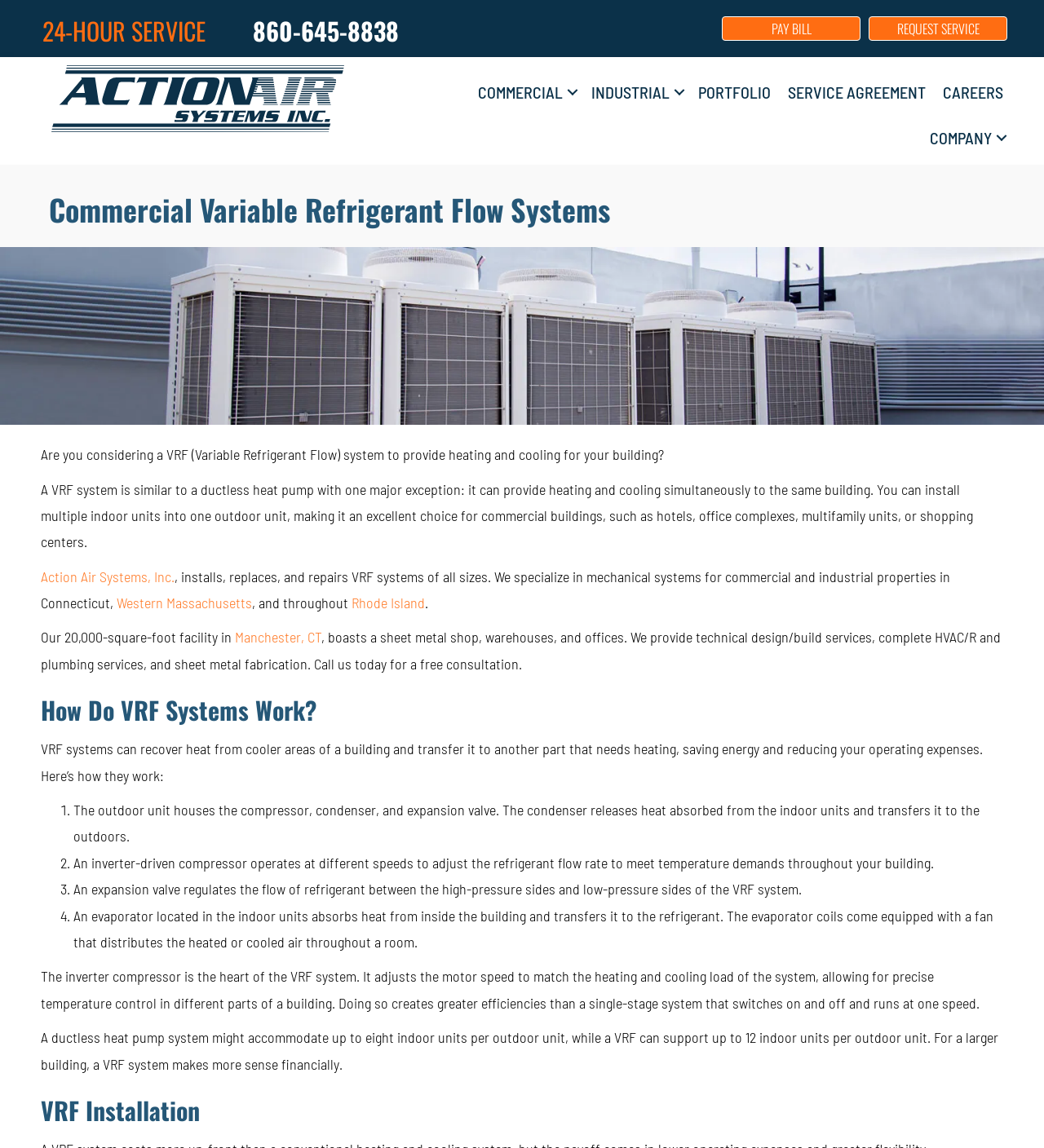Specify the bounding box coordinates of the area to click in order to execute this command: 'Visit the company homepage'. The coordinates should consist of four float numbers ranging from 0 to 1, and should be formatted as [left, top, right, bottom].

[0.049, 0.076, 0.33, 0.092]